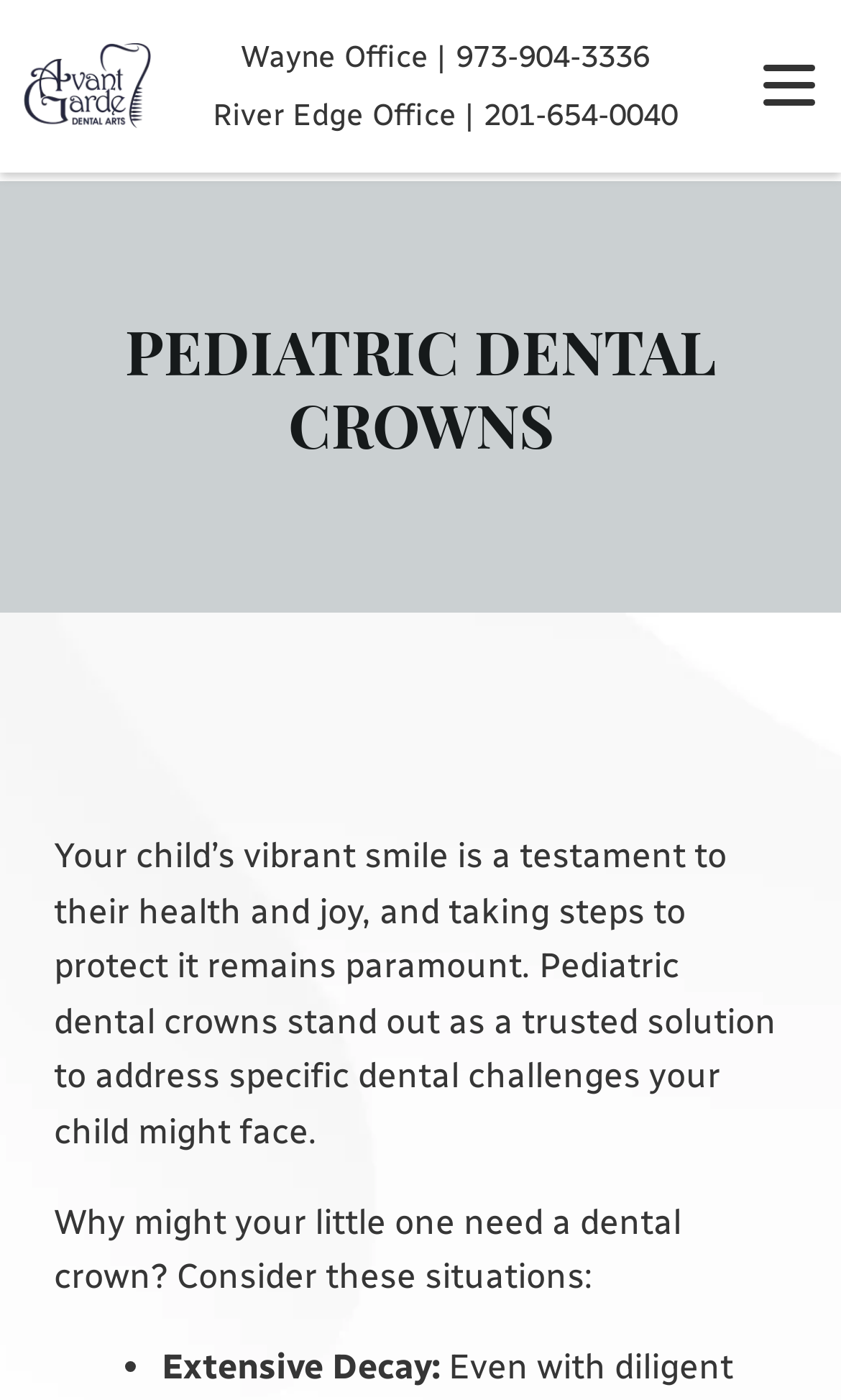Respond with a single word or phrase:
How many offices does the dentist have?

Two